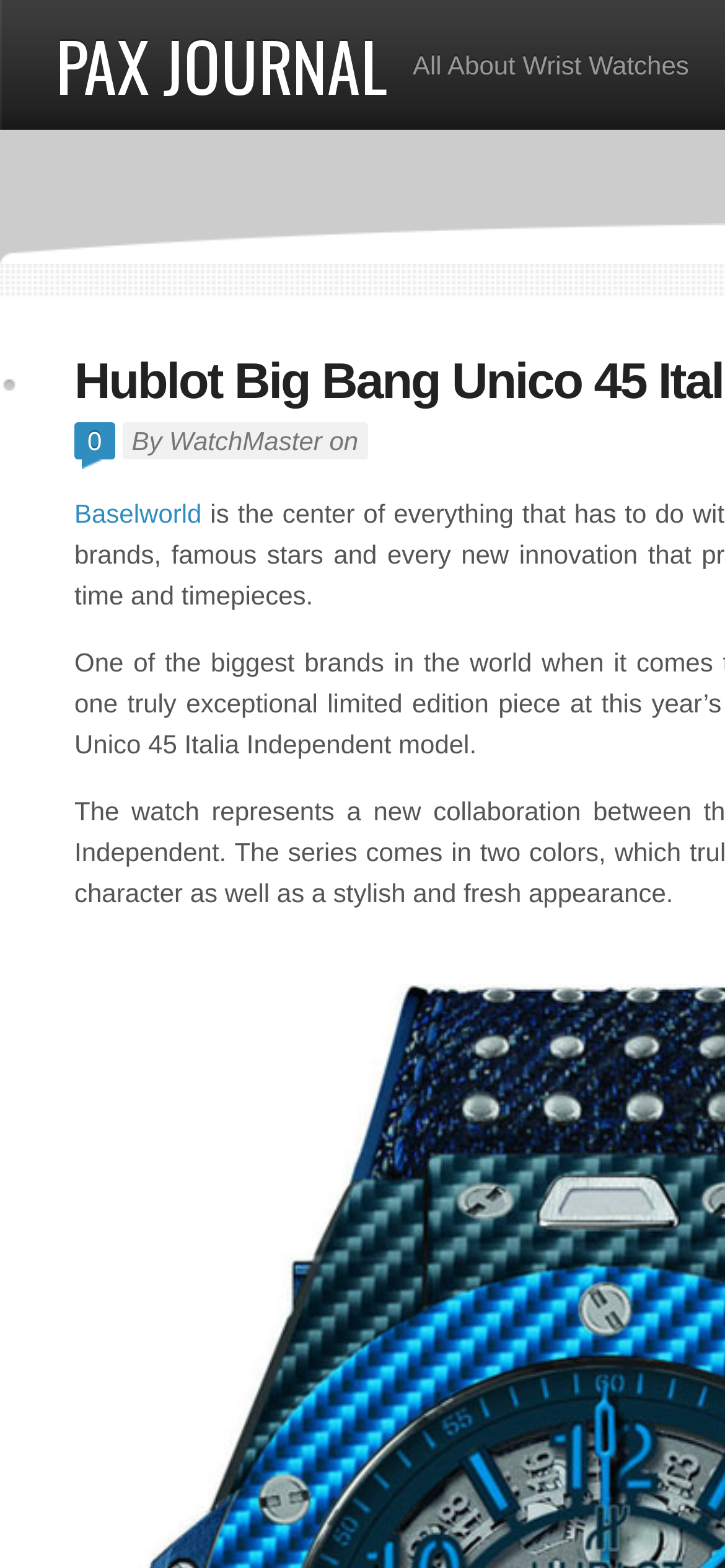Please answer the following question as detailed as possible based on the image: 
What is the category of the content?

The category of the content can be determined by looking at the static text 'All About Wrist Watches' on the webpage. This text suggests that the content of the webpage is related to wrist watches.